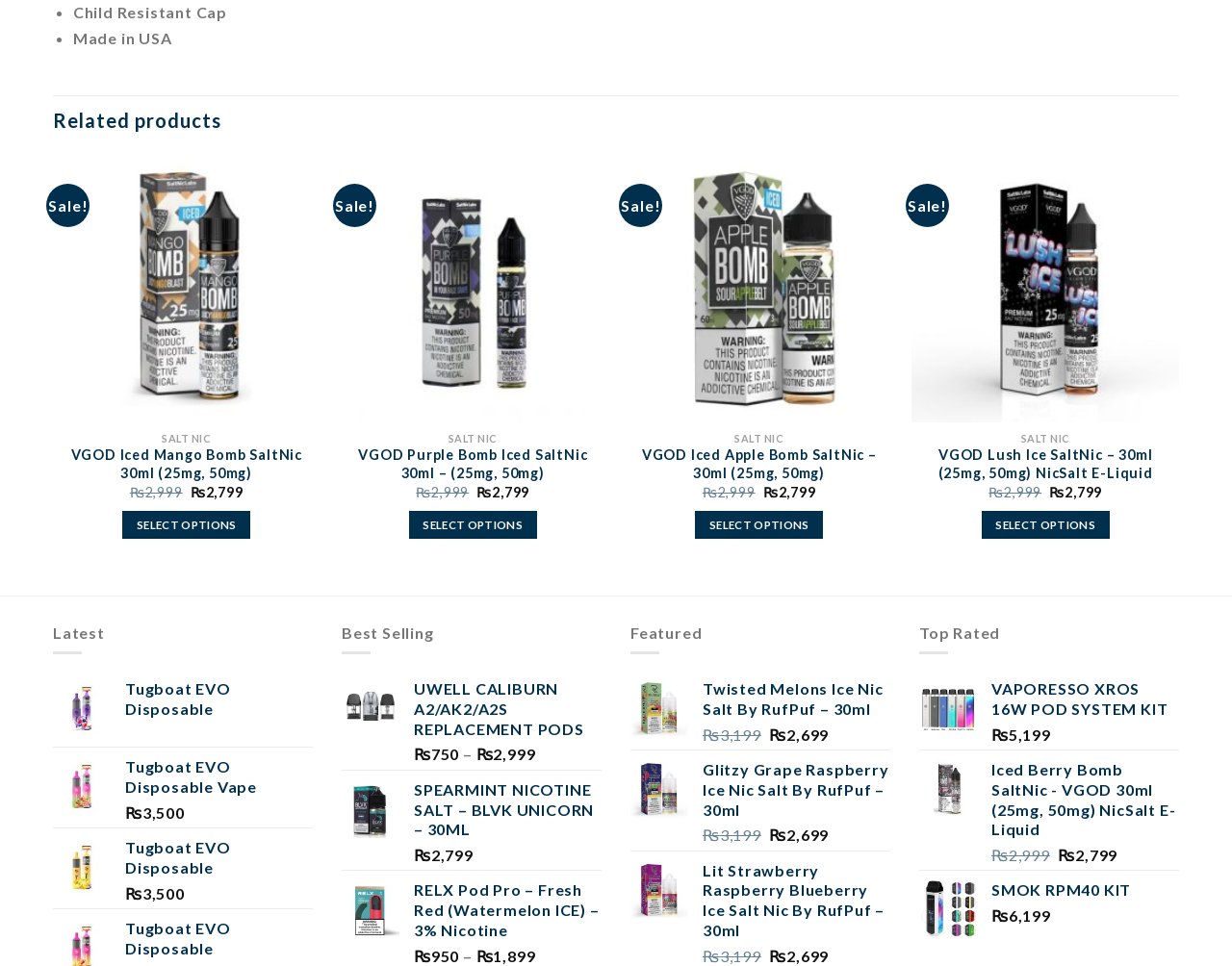Locate the bounding box coordinates of the element that should be clicked to execute the following instruction: "Click on Related products".

[0.043, 0.1, 0.957, 0.151]